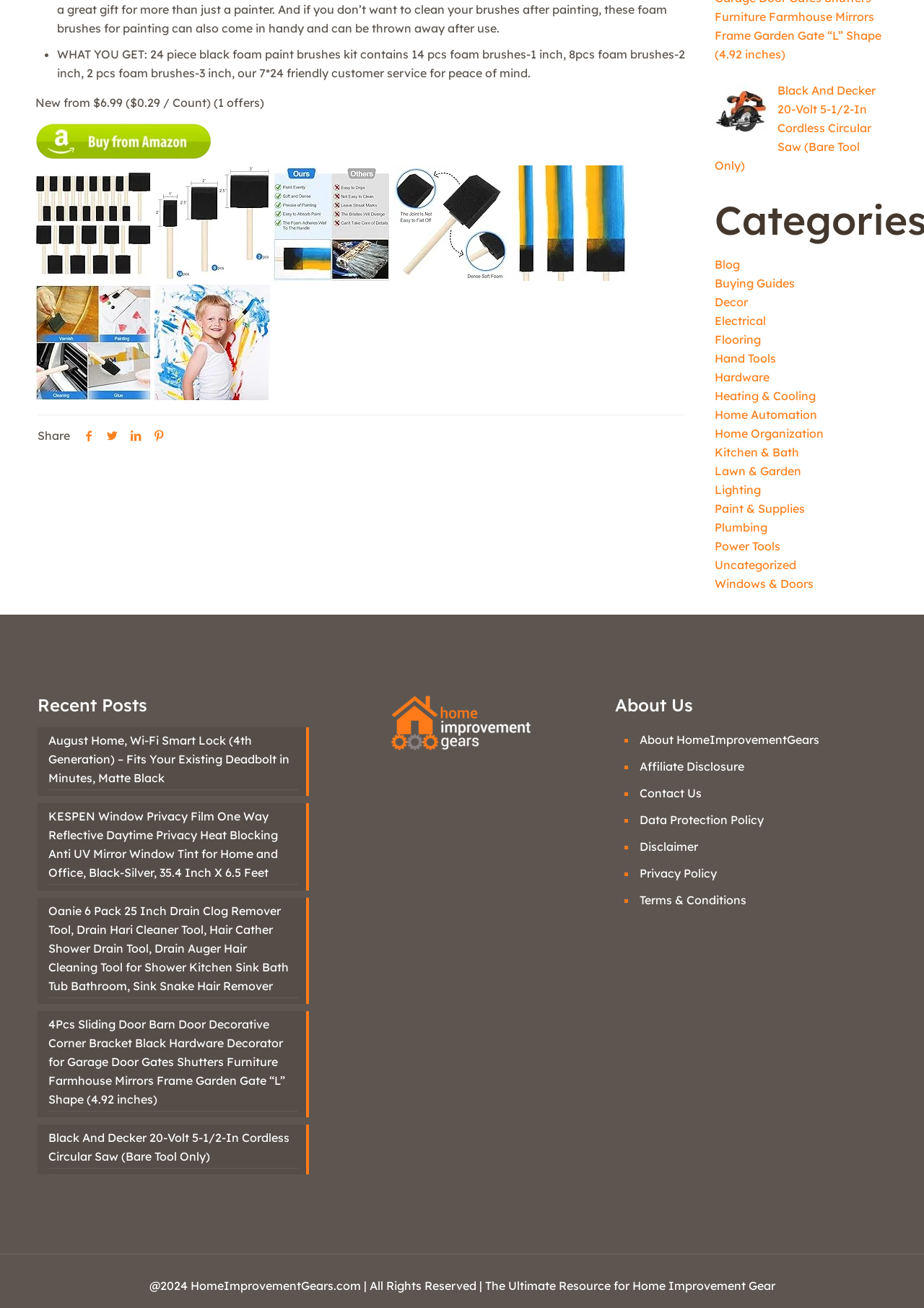Can you provide the bounding box coordinates for the element that should be clicked to implement the instruction: "Browse categories"?

[0.774, 0.15, 0.961, 0.187]